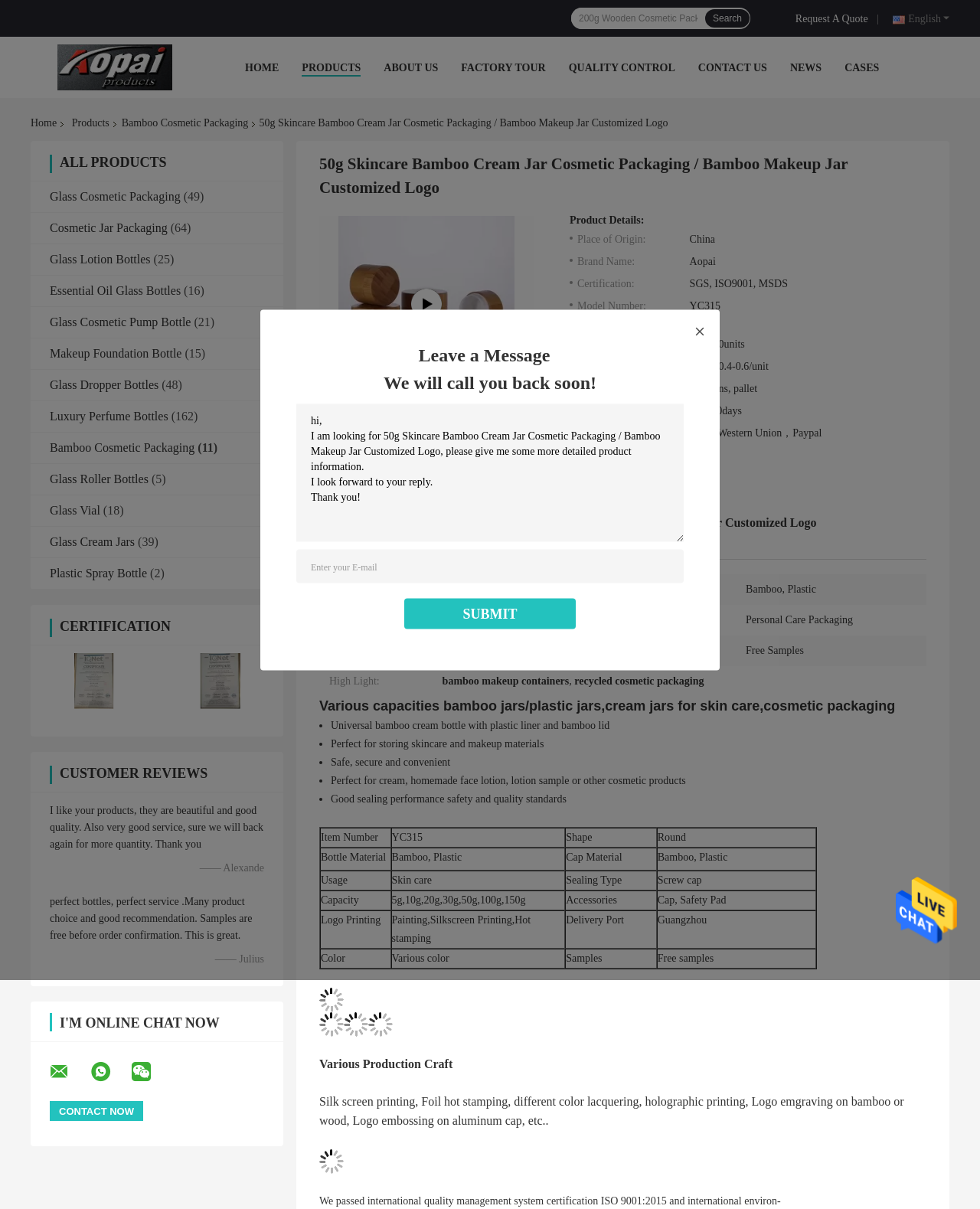Analyze and describe the webpage in a detailed narrative.

This webpage is about a product called "50g Skincare Bamboo Cream Jar Cosmetic Packaging / Bamboo Makeup Jar Customized Logo" from a company called Aopai Metal Products Co. Ltd. At the top of the page, there is a navigation menu with links to different sections of the website, including "HOME", "PRODUCTS", "ABOUT US", and "CONTACT US". 

Below the navigation menu, there is a heading with the product name, followed by a section with links to related products, such as "Glass Cosmetic Packaging", "Cosmetic Jar Packaging", and "Bamboo Cosmetic Packaging". Each of these links has a number in parentheses, indicating the number of products in that category.

On the right side of the page, there is a section with a heading "ALL PRODUCTS" and a list of product categories, including "Glass Cosmetic Packaging", "Cosmetic Jar Packaging", and "Bamboo Cosmetic Packaging". 

In the middle of the page, there is a section with a heading "CERTIFICATION" and two images of certifications from China Aopai Metal Products Co. Ltd. 

Below the certification section, there is a section with a heading "CUSTOMER REVIEWS" and two customer reviews with comments and ratings. 

At the bottom of the page, there is a section with a heading "Leave a Message" and a text box to enter an inquiry, as well as a "SUBMIT" button. There is also a link to "Request A Quote" and a search bar to search for products. 

On the top right corner of the page, there is a link to switch the language to "English".